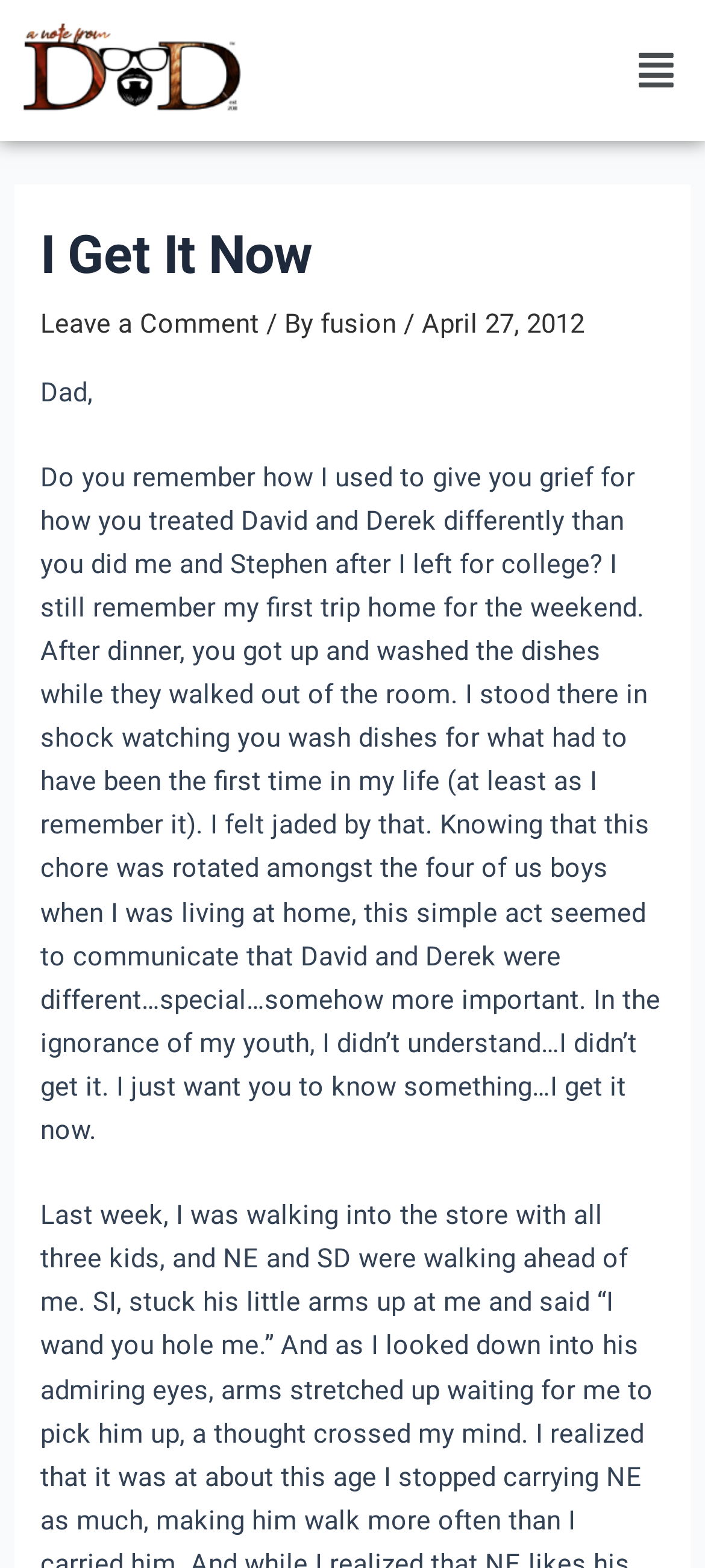Determine which piece of text is the heading of the webpage and provide it.

I Get It Now